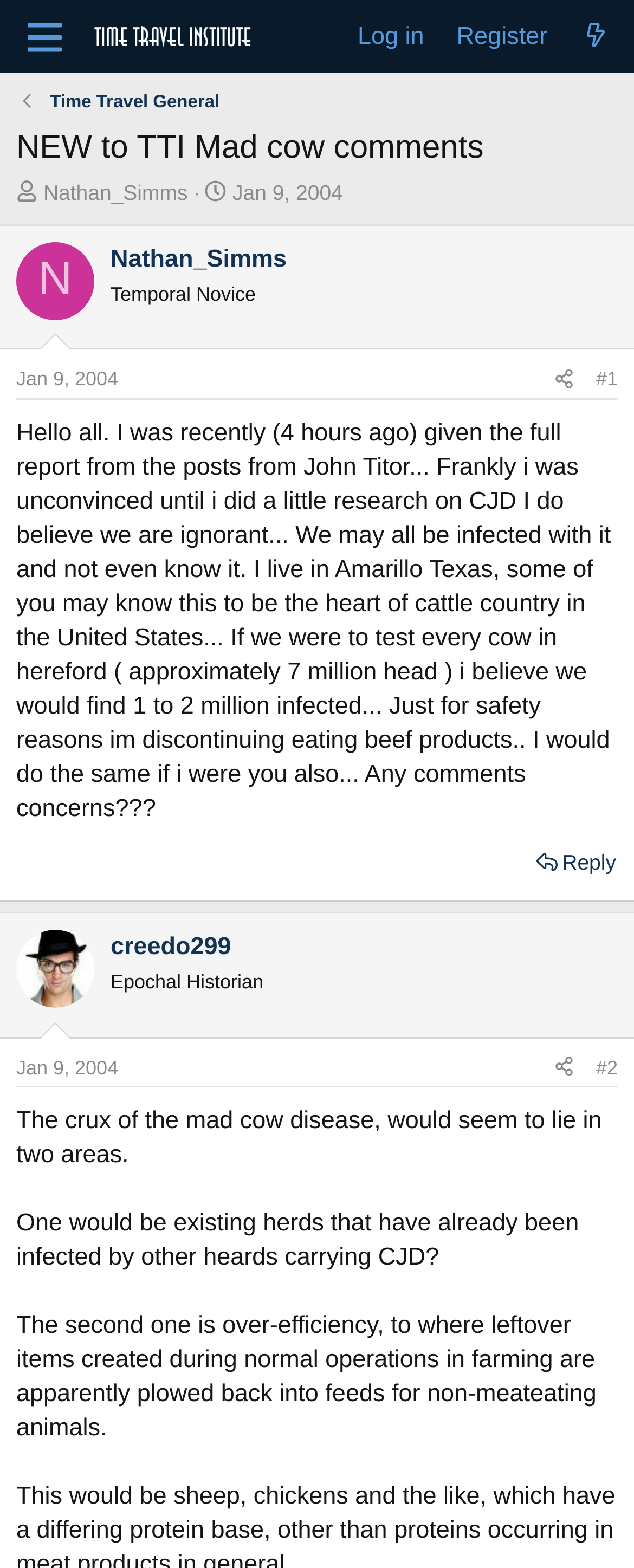Find the bounding box of the UI element described as: "Jan 9, 2004". The bounding box coordinates should be given as four float values between 0 and 1, i.e., [left, top, right, bottom].

[0.367, 0.115, 0.541, 0.13]